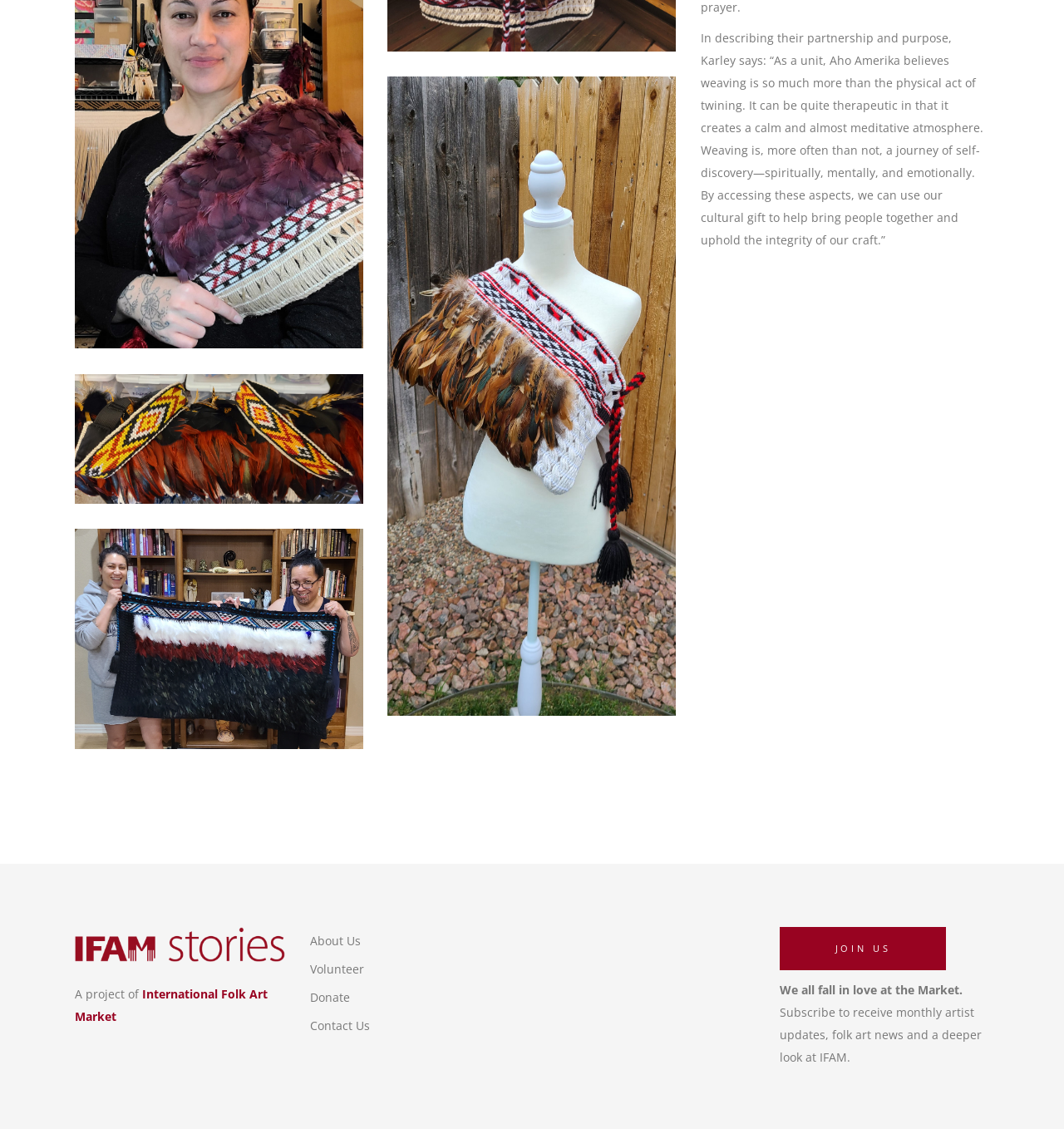How many links are in the bottom section?
Using the visual information, answer the question in a single word or phrase.

5